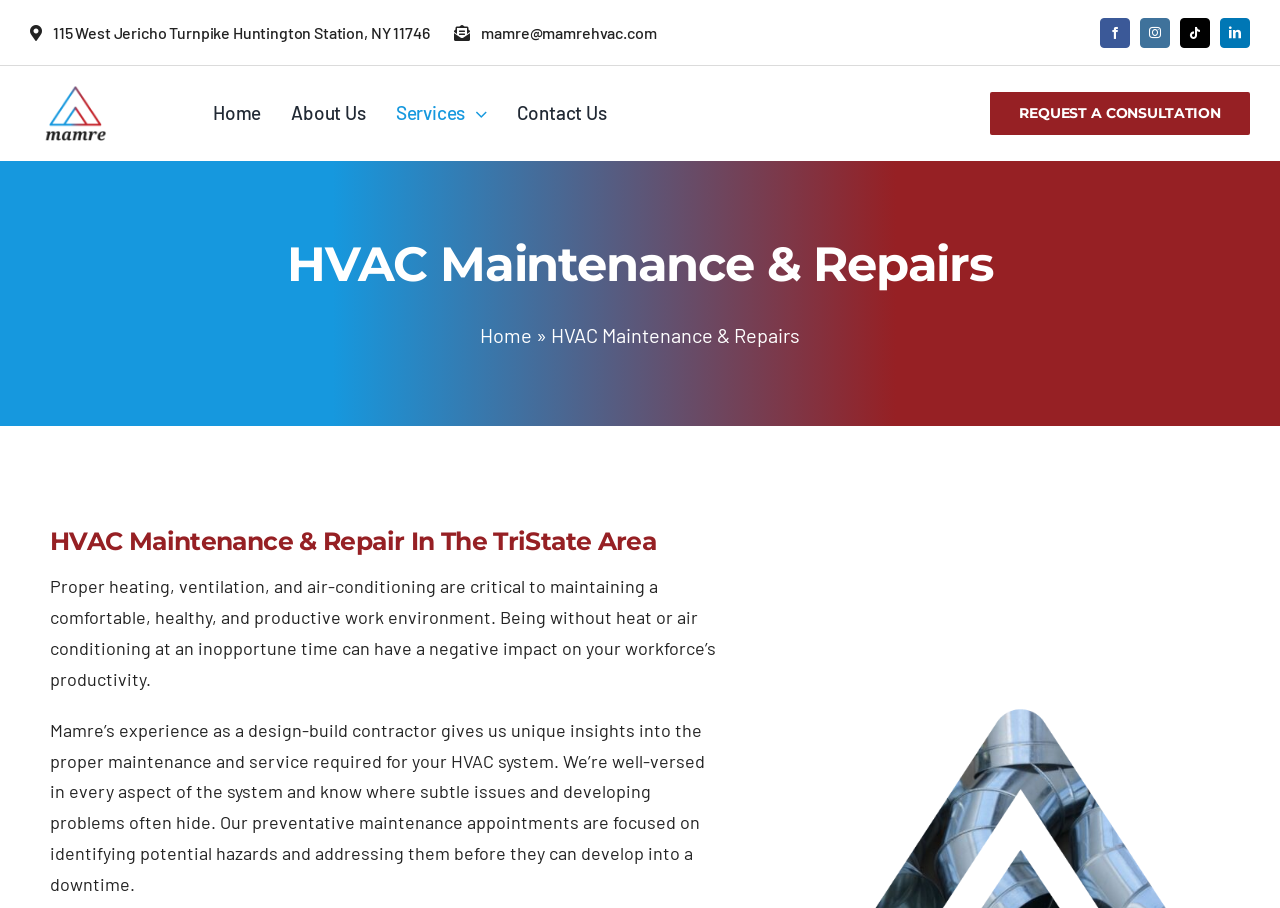Provide the bounding box coordinates of the HTML element this sentence describes: "Modern Perl Book". The bounding box coordinates consist of four float numbers between 0 and 1, i.e., [left, top, right, bottom].

None